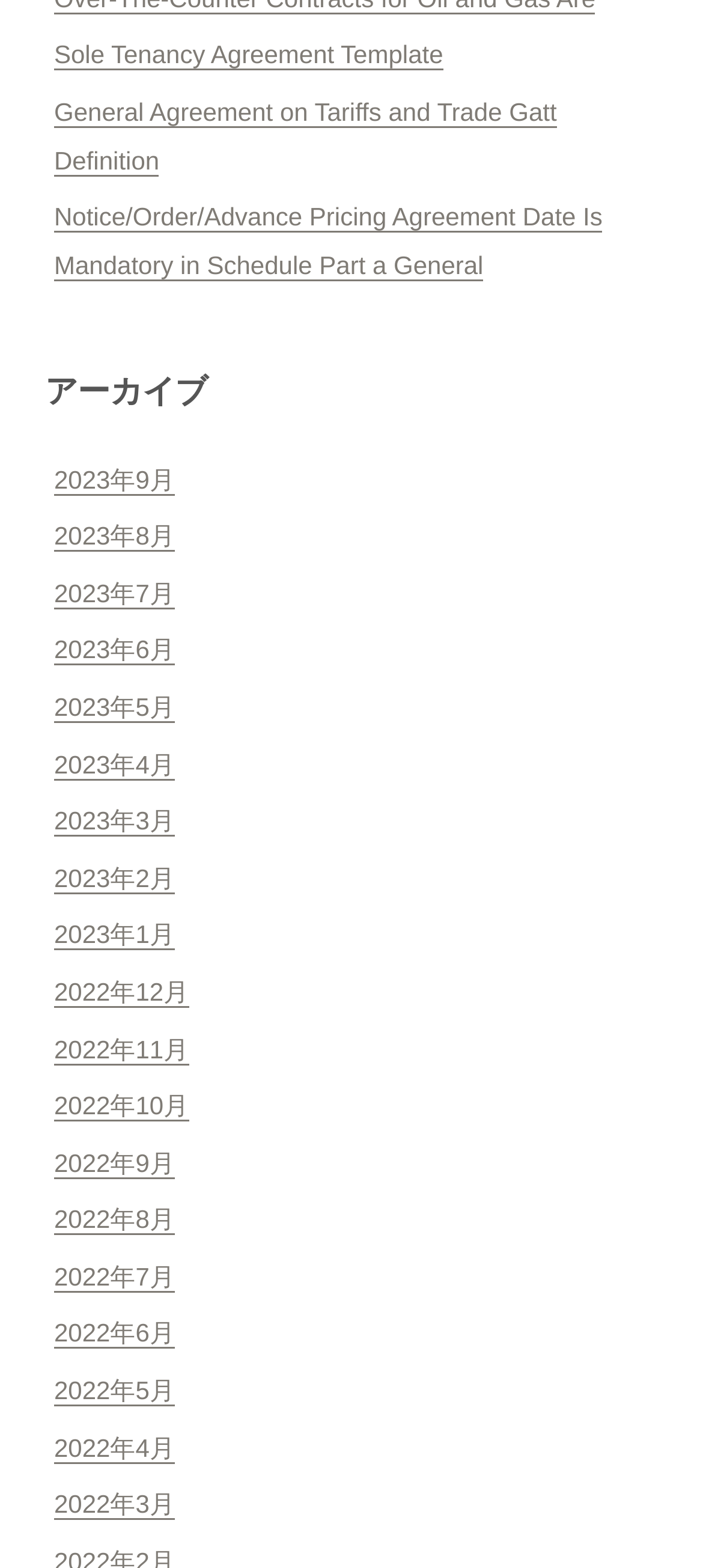What is the purpose of the heading 'アーカイブ'?
Offer a detailed and full explanation in response to the question.

The heading 'アーカイブ' is likely used to categorize or organize the links below it, which are related to months, suggesting that it serves as an archive or a collection of past months.